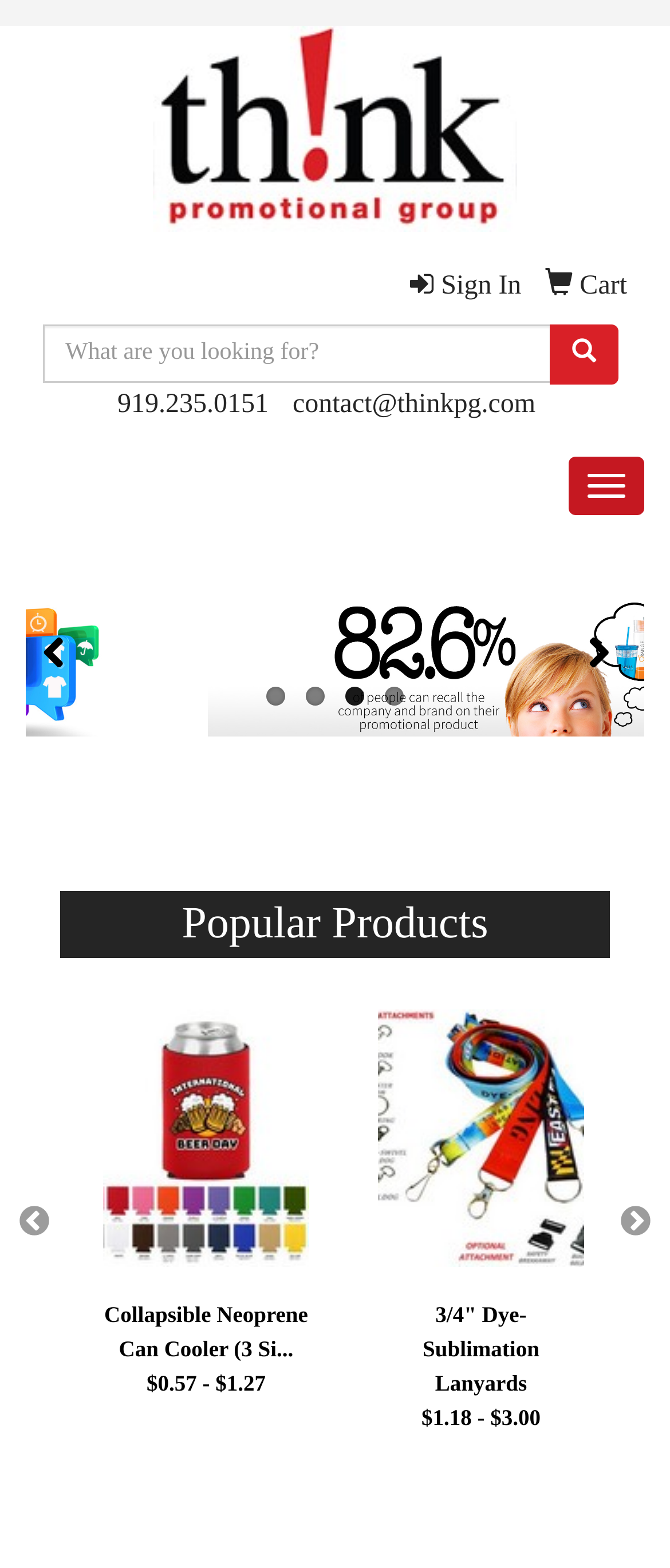Please specify the coordinates of the bounding box for the element that should be clicked to carry out this instruction: "Search for a product". The coordinates must be four float numbers between 0 and 1, formatted as [left, top, right, bottom].

[0.064, 0.207, 0.823, 0.244]